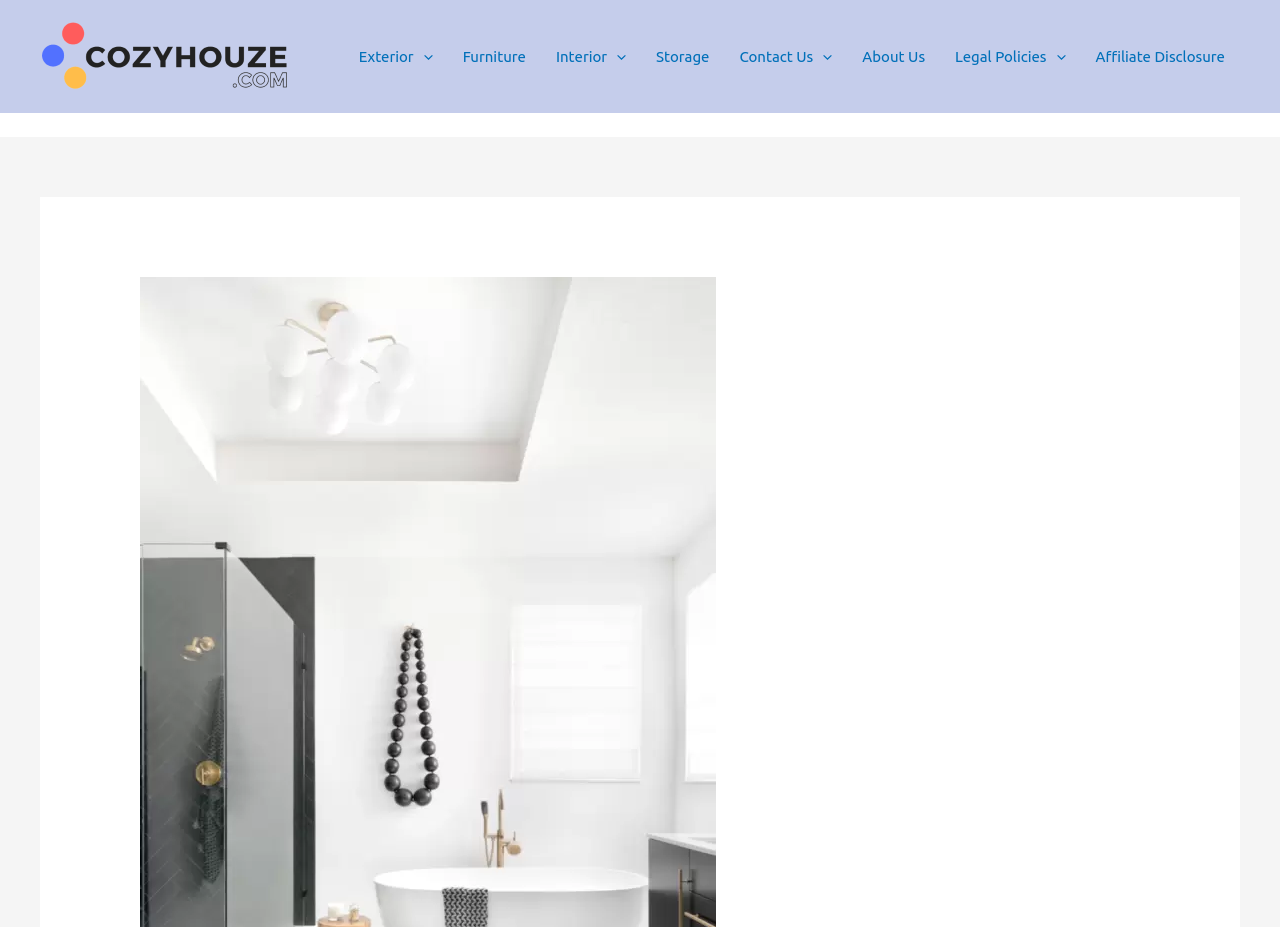Please answer the following question using a single word or phrase: Is there an image associated with the 'Interior' link?

Yes